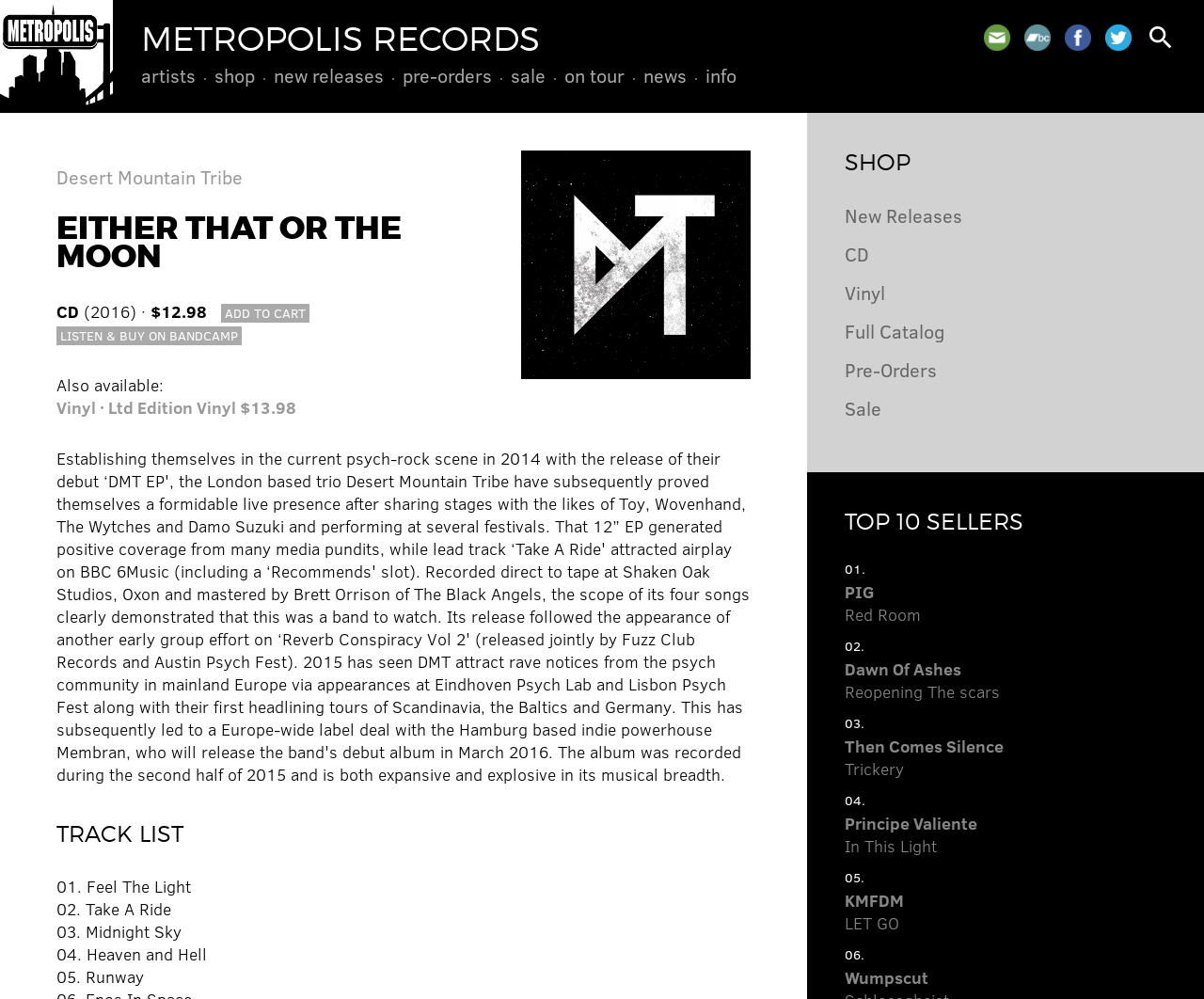Articulate a detailed summary of the webpage's content and design.

This webpage appears to be a product page for the album "Either That Or The Moon" by Desert Mountain Tribe on Metropolis Records. At the top of the page, there is a navigation menu with links to various sections of the website, including "artists", "shop", "new releases", and "news". Below this menu, there is a heading with the title of the album and the artist's name.

To the left of the album title, there is a section with information about the album, including the format "CD" and the price "$12.98". There is also a link to add the album to a cart and a link to listen and buy the album on Bandcamp. Below this section, there is a list of available formats, including vinyl and limited edition vinyl.

The tracklist for the album is displayed below, with 5 tracks listed. To the right of the tracklist, there is a section with headings for "SHOP", "New Releases", "CD", "Vinyl", "Full Catalog", "Pre-Orders", and "Sale", each with a corresponding link. Below this section, there is a heading for "TOP 10 SELLERS" with a list of 6 albums, each with a link to the album page.

At the bottom of the page, there are links to join the mailing list, Bandcamp, Facebook, Twitter, and a search function.